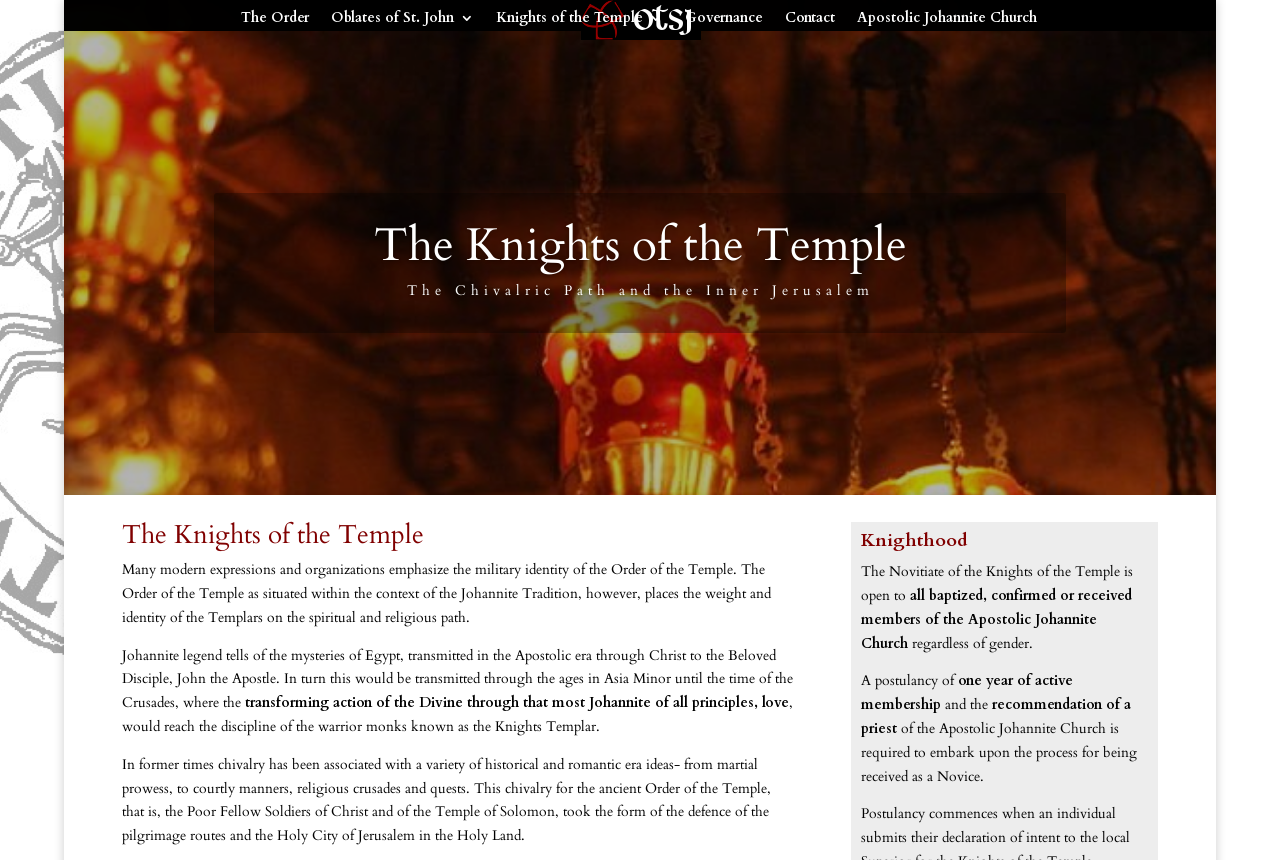What is the focus of the Order of the Temple?
Please craft a detailed and exhaustive response to the question.

Based on the webpage, I can see that the text mentions that the Order of the Temple places the weight and identity of the Templars on the spiritual and religious path, rather than the military identity.